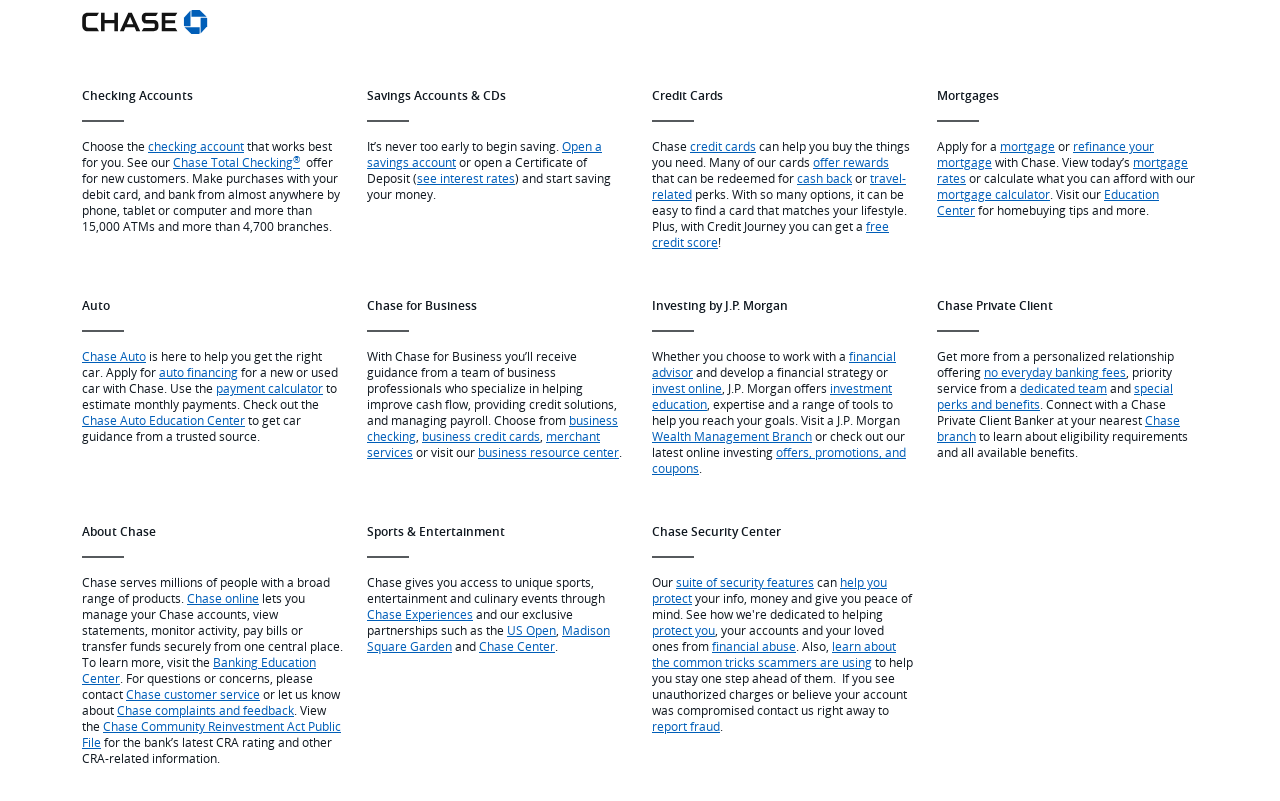What can you do with Chase Auto?
Using the image, answer in one word or phrase.

Apply for auto financing